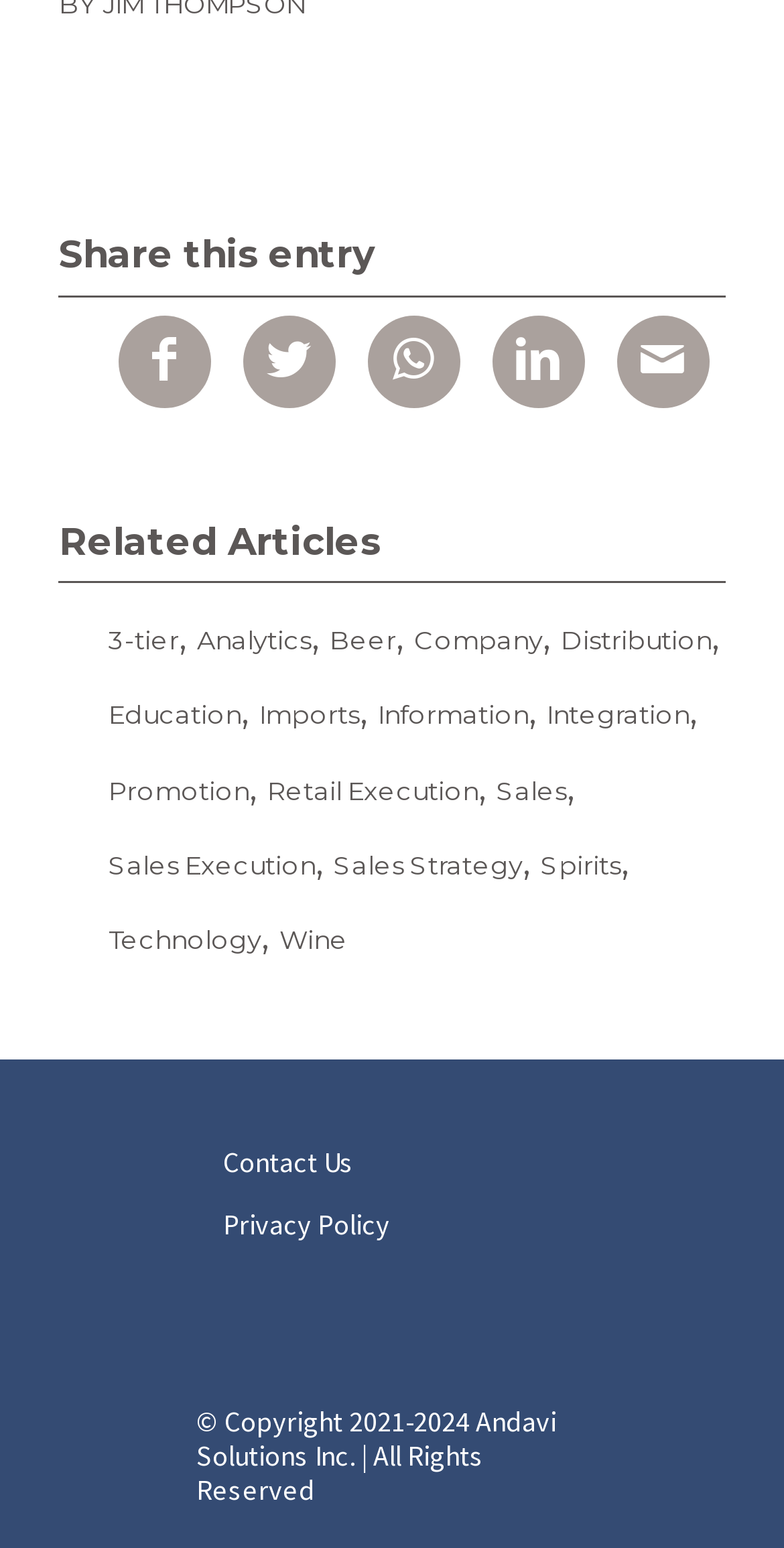Can you identify the bounding box coordinates of the clickable region needed to carry out this instruction: 'View Privacy Policy'? The coordinates should be four float numbers within the range of 0 to 1, stated as [left, top, right, bottom].

[0.285, 0.779, 0.498, 0.802]